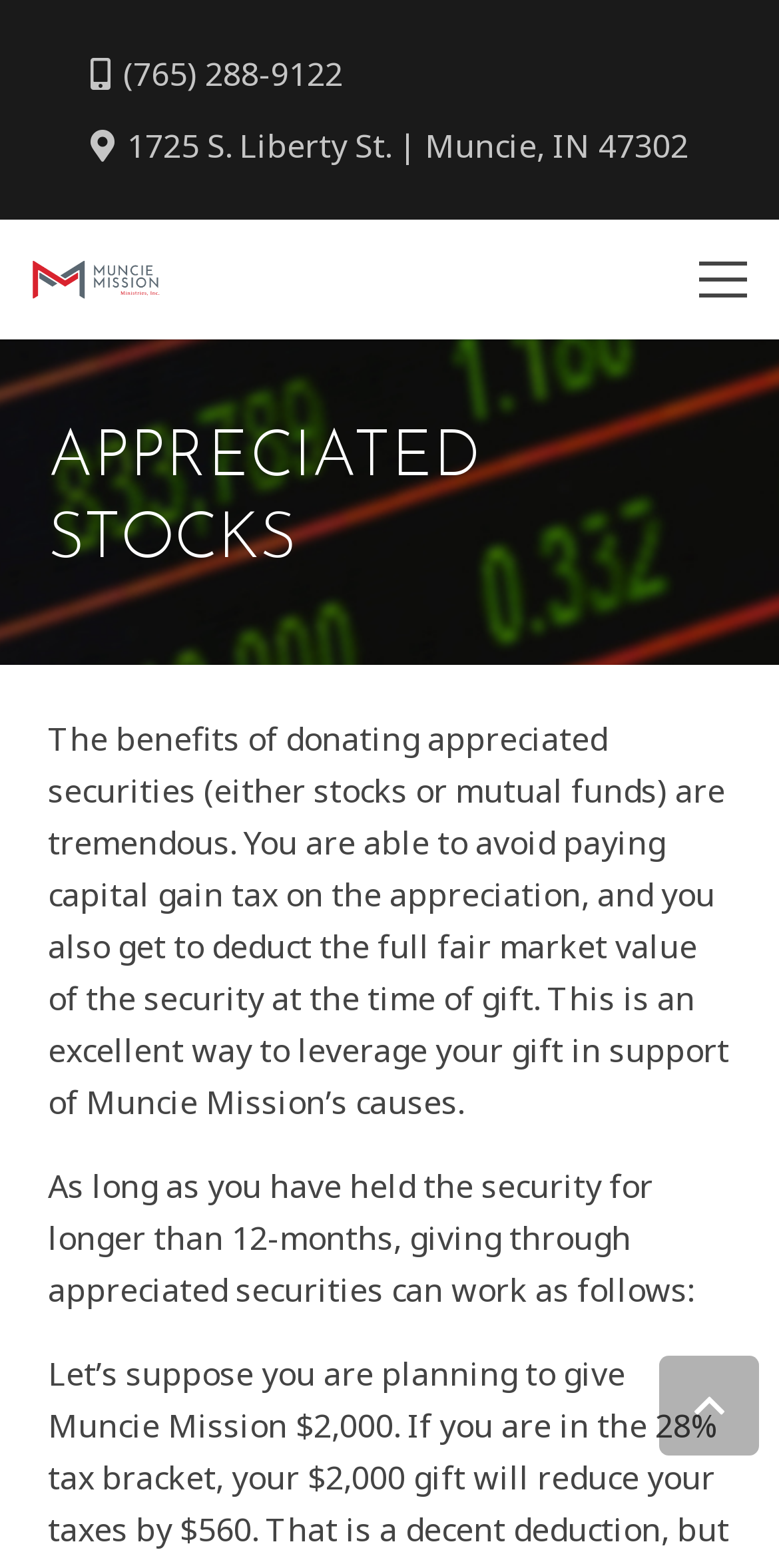Please answer the following question using a single word or phrase: What is the address of Muncie Mission?

1725 S. Liberty St. | Muncie, IN 47302